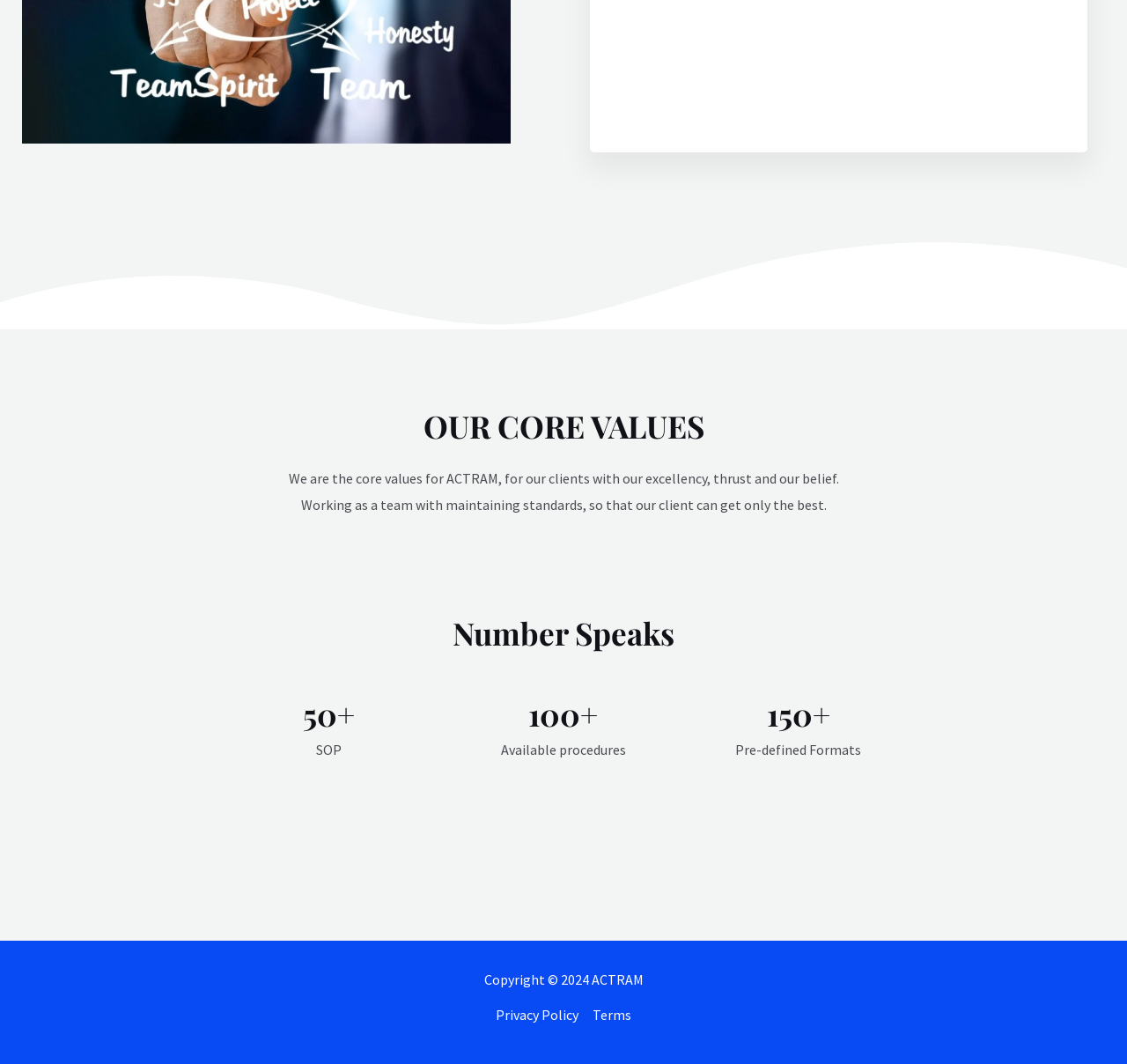How many procedures are available?
Answer the question with a detailed explanation, including all necessary information.

The webpage mentions '100+' available procedures under the heading 'Number Speaks', indicating that there are more than 100 procedures available.